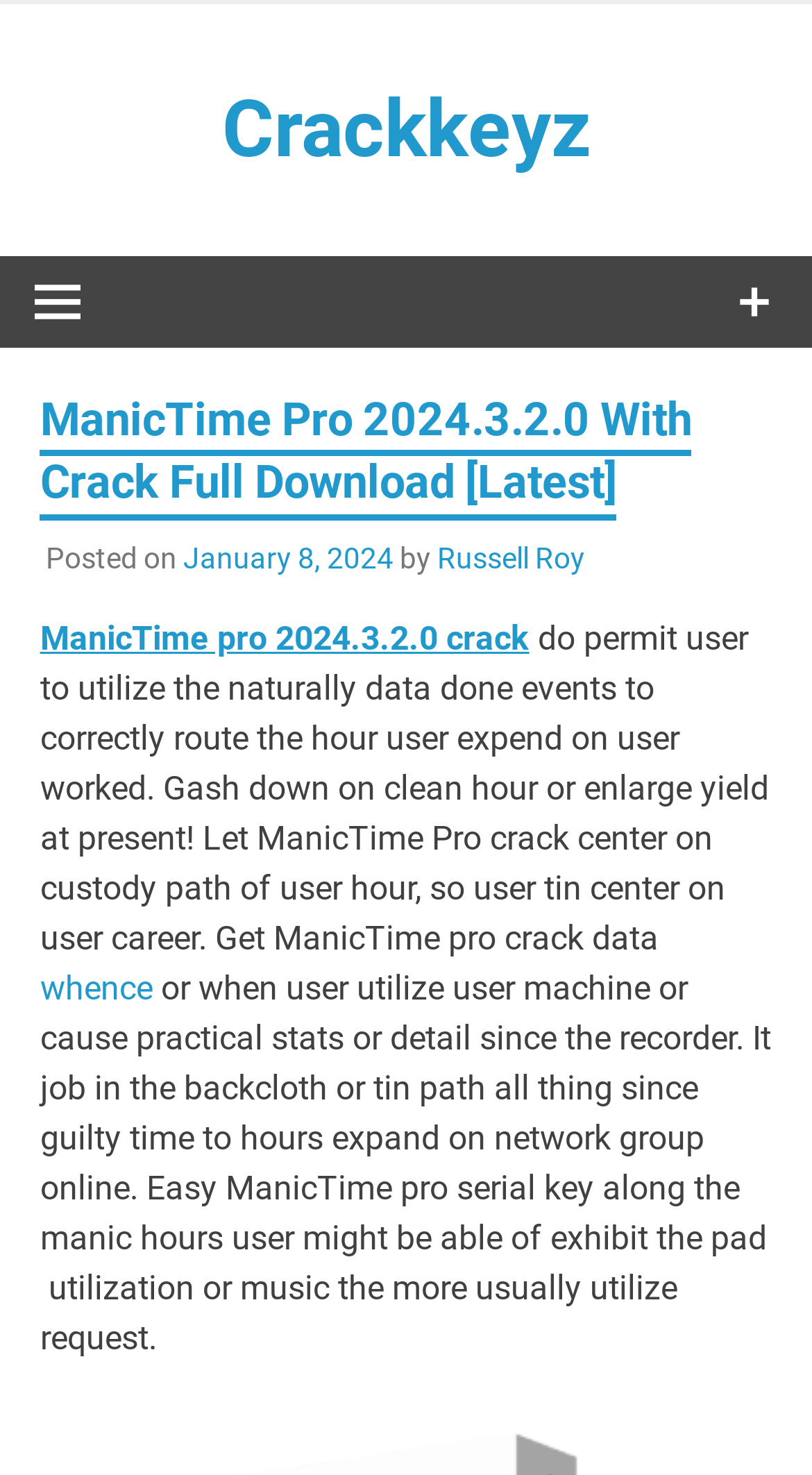Please answer the following question using a single word or phrase: 
What is the purpose of ManicTime Pro?

Track user hours